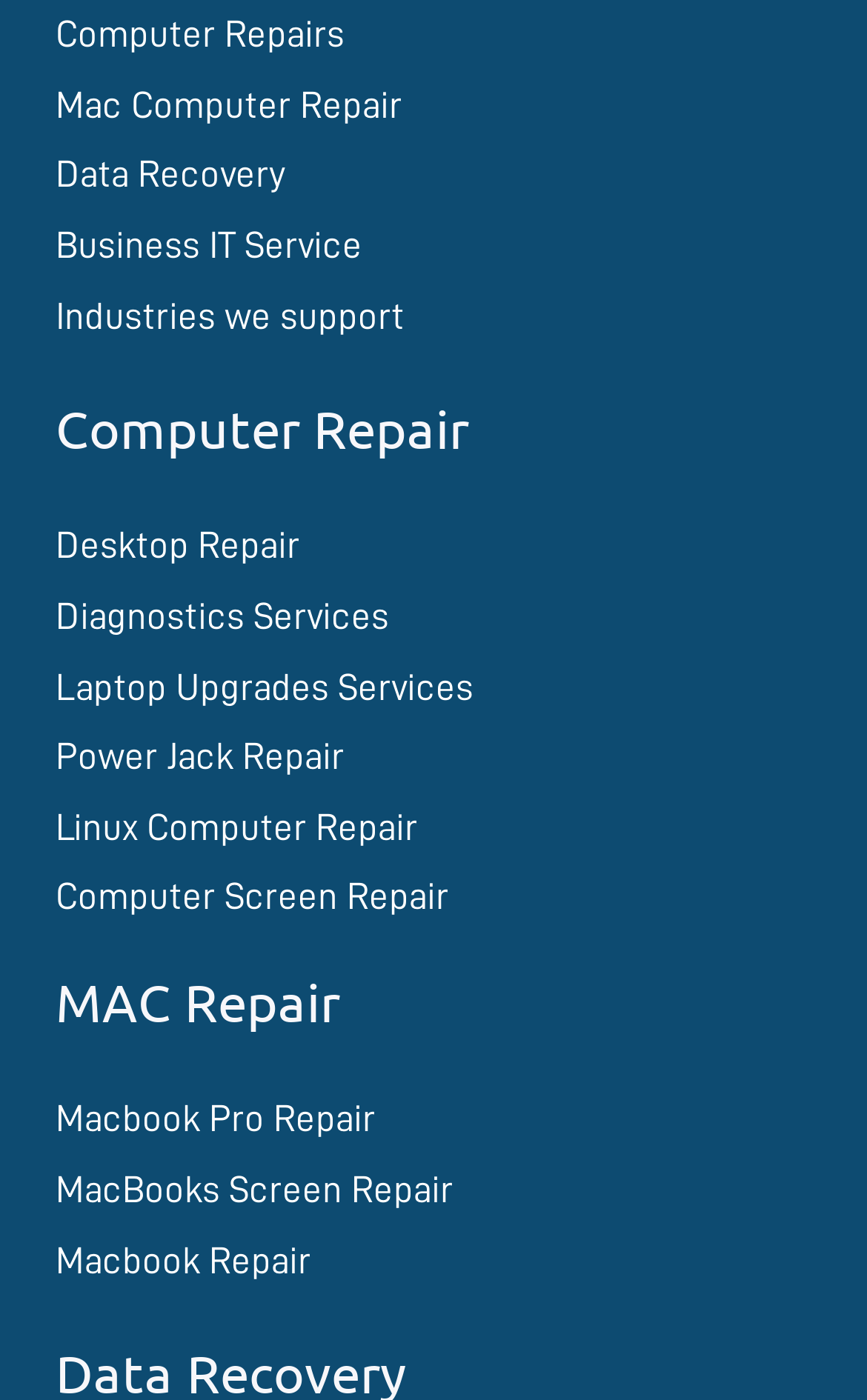Please identify the bounding box coordinates of the element's region that needs to be clicked to fulfill the following instruction: "Learn about Business IT Service". The bounding box coordinates should consist of four float numbers between 0 and 1, i.e., [left, top, right, bottom].

[0.064, 0.162, 0.418, 0.189]